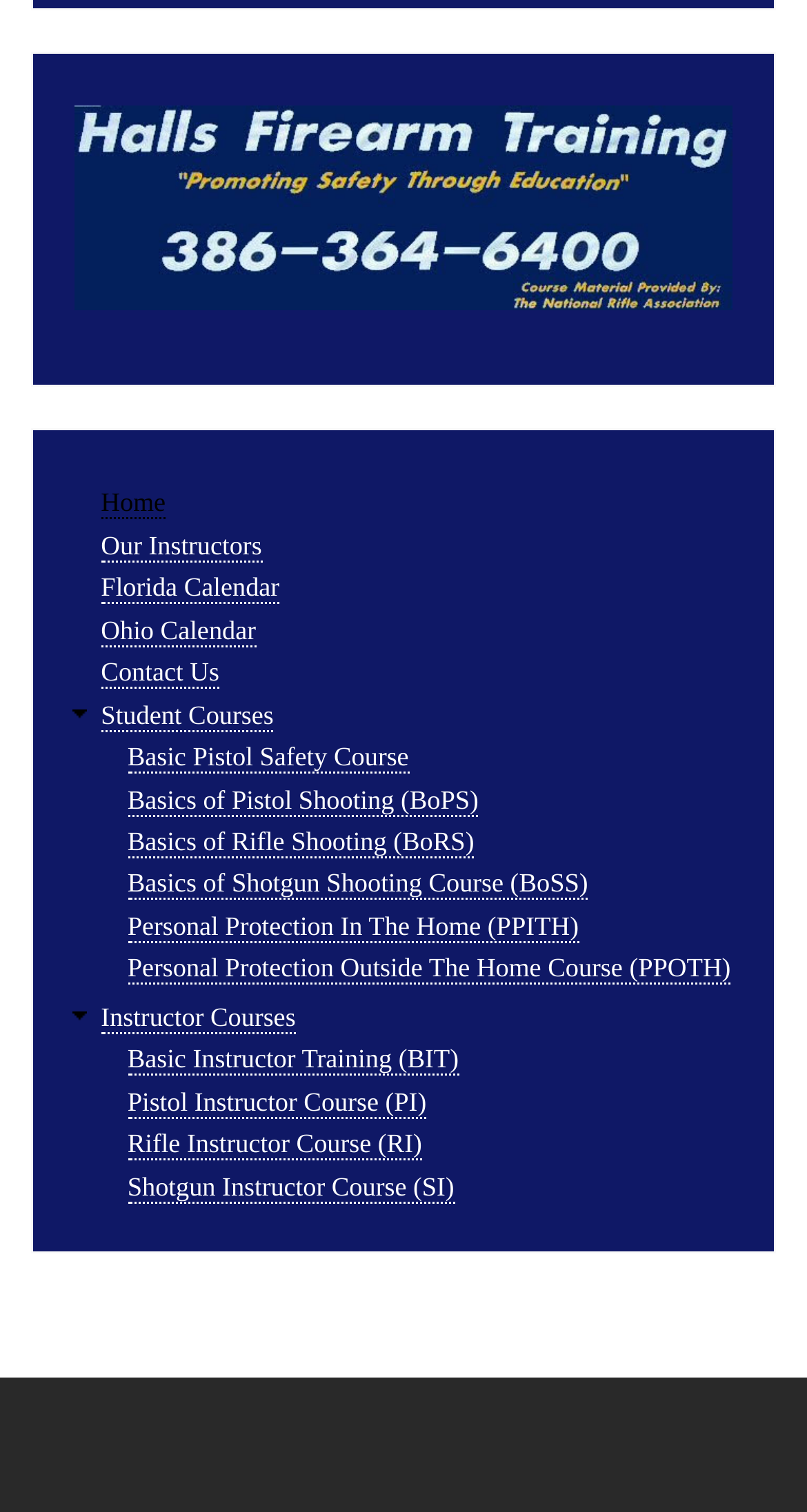Provide a one-word or short-phrase response to the question:
What is the first link under 'Instructor Courses'?

Basic Instructor Training (BIT)